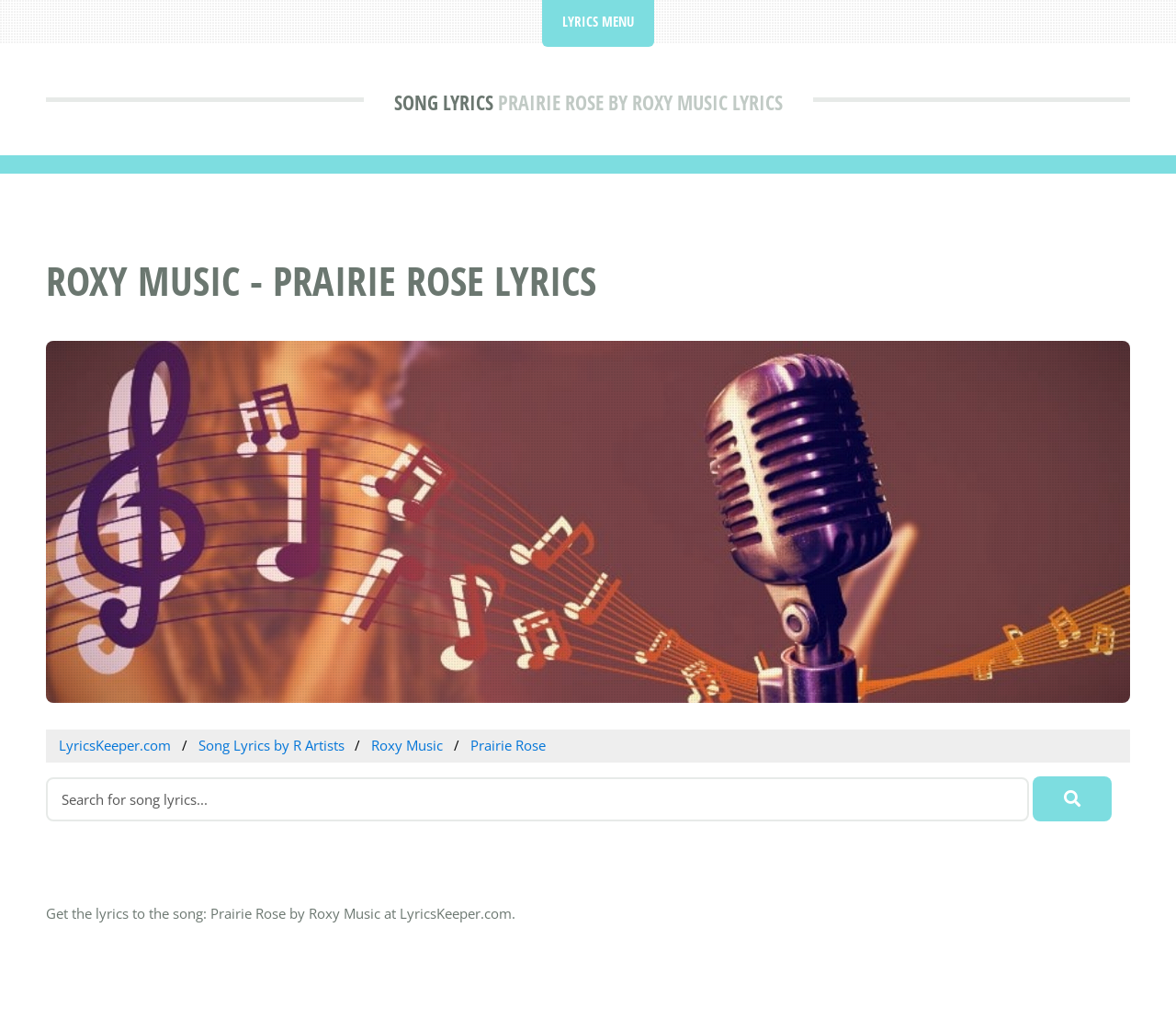What is the purpose of the textbox on the webpage?
Look at the image and respond with a one-word or short phrase answer.

Search for song lyrics